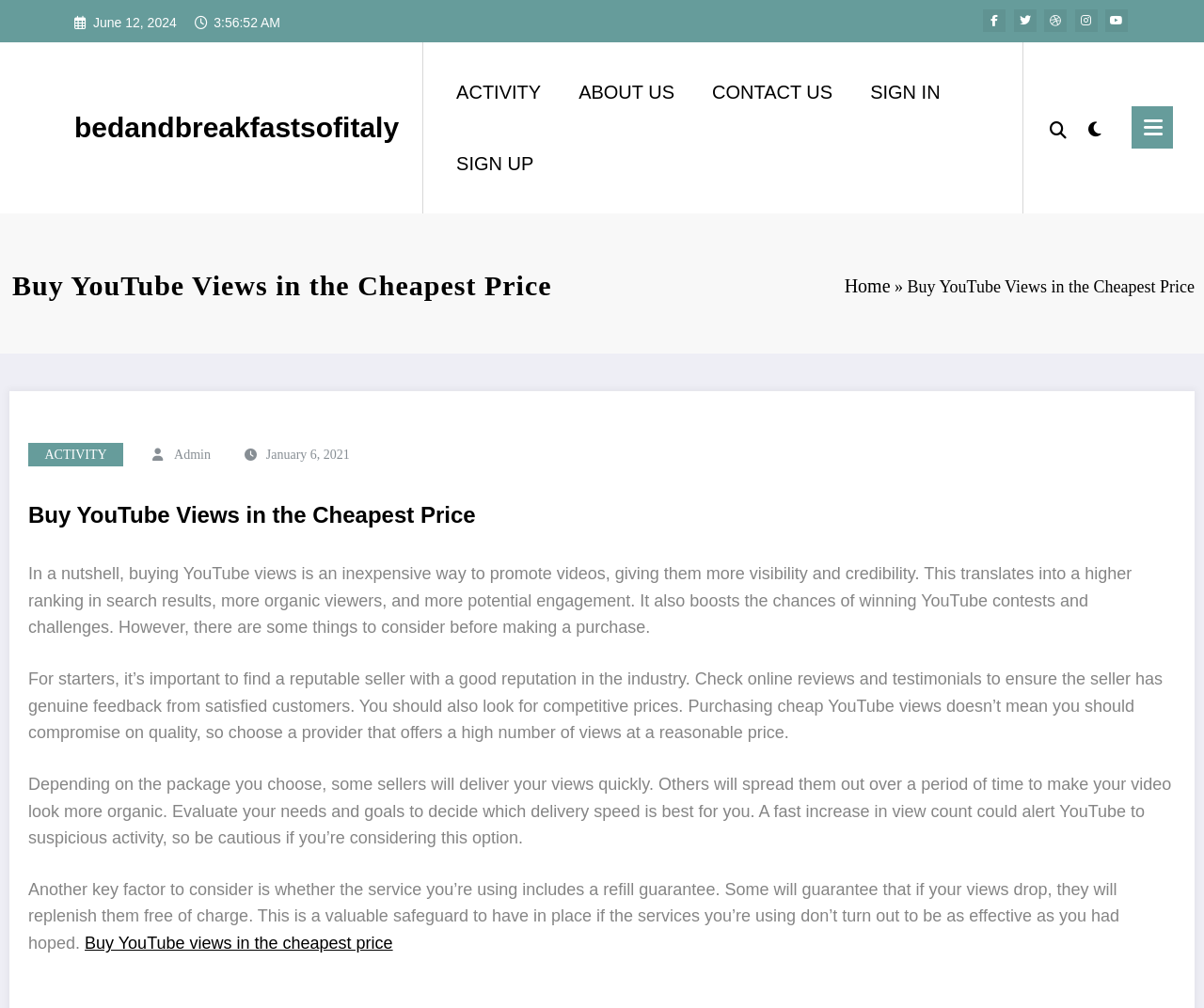Please locate the bounding box coordinates for the element that should be clicked to achieve the following instruction: "Click on the 'CONTACT US' link". Ensure the coordinates are given as four float numbers between 0 and 1, i.e., [left, top, right, bottom].

[0.576, 0.06, 0.707, 0.122]